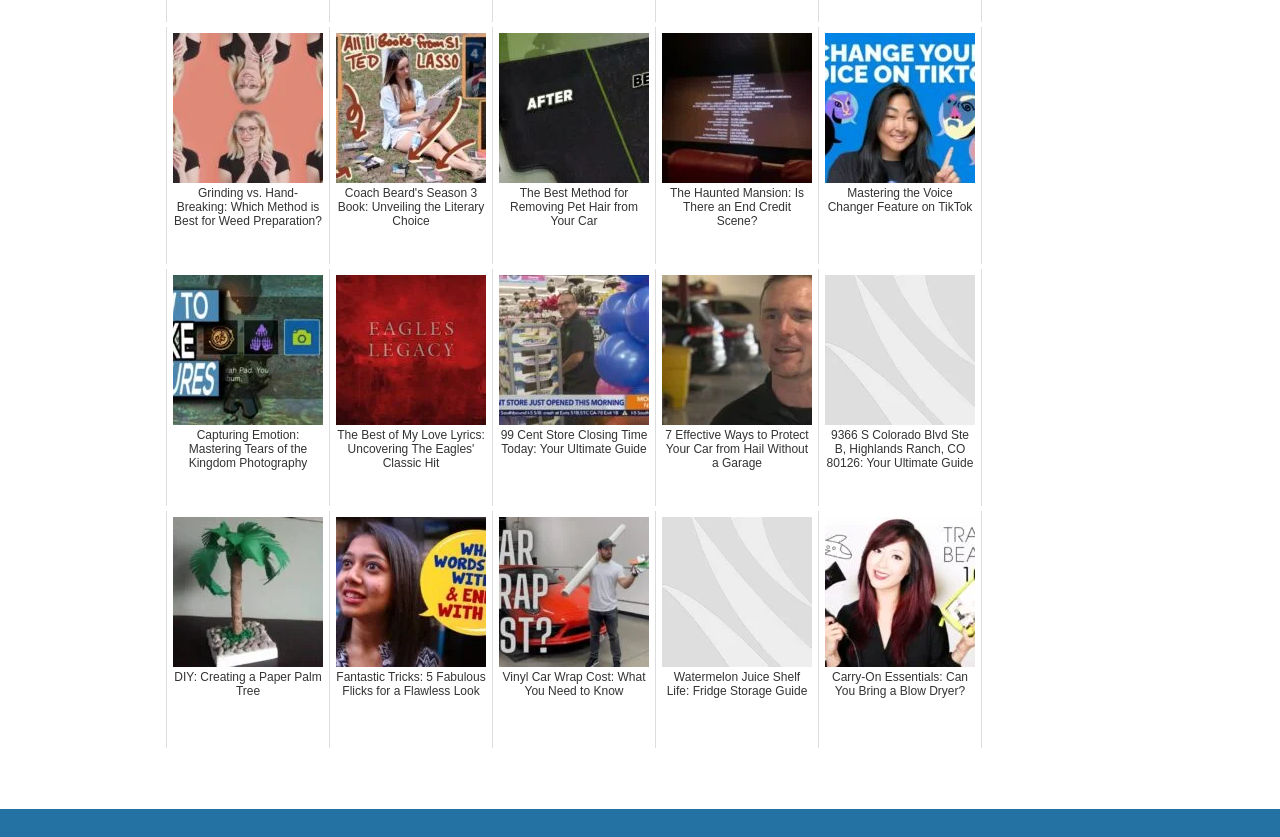Locate the bounding box coordinates of the area to click to fulfill this instruction: "Read about Grinding vs. Hand-Breaking for weed preparation". The bounding box should be presented as four float numbers between 0 and 1, in the order [left, top, right, bottom].

[0.13, 0.032, 0.258, 0.315]